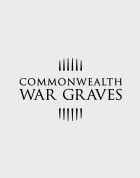What does the design of the image reflect?
Use the image to give a comprehensive and detailed response to the question.

The design of the image is simple yet solemn, reflecting the significance of honoring the sacrifices made by service members, which is the purpose of the Commonwealth War Graves Commission.